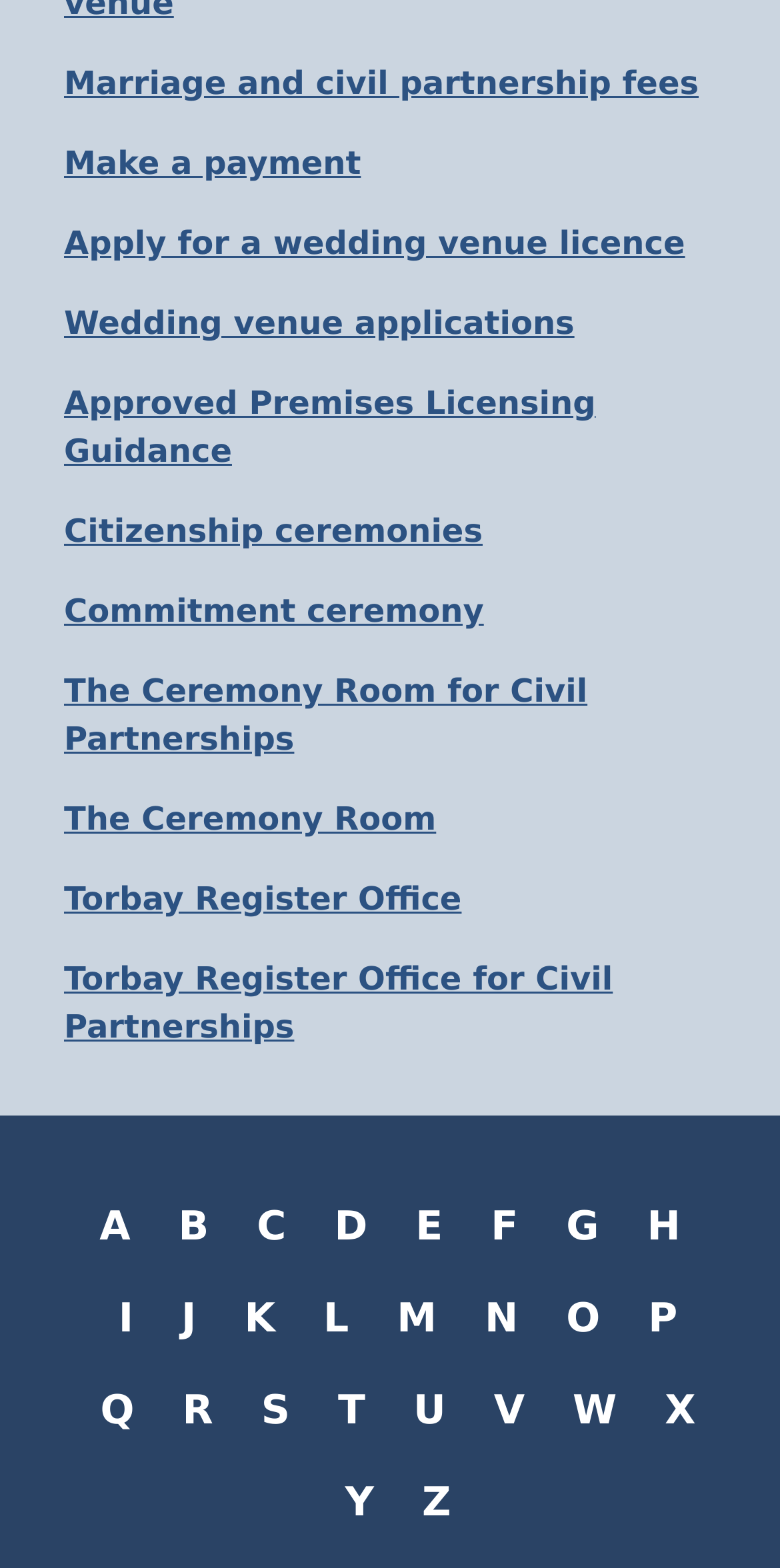What is the category of the link 'The Ceremony Room'? From the image, respond with a single word or brief phrase.

Wedding venue